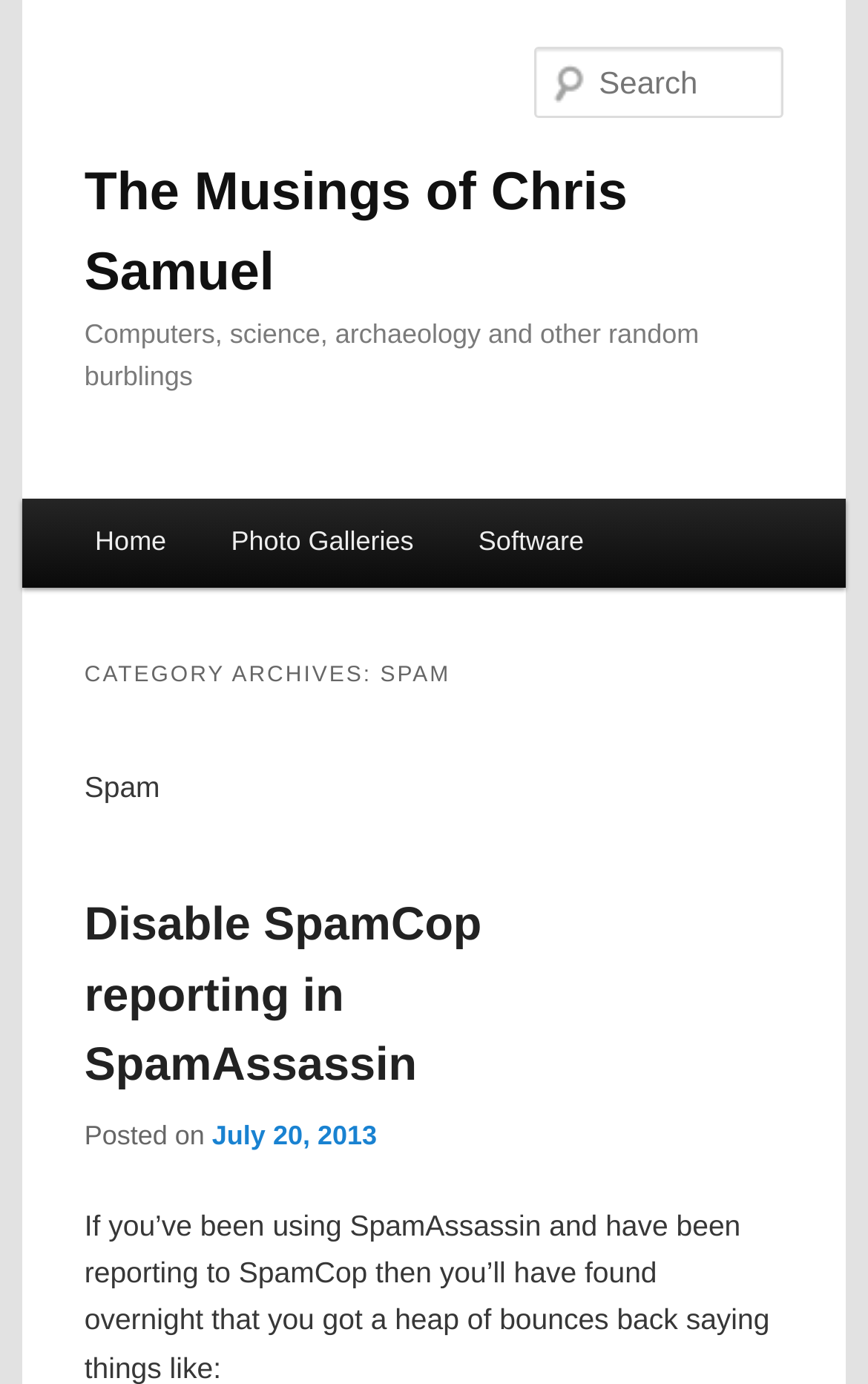When was the current post published?
Give a one-word or short-phrase answer derived from the screenshot.

July 20, 2013